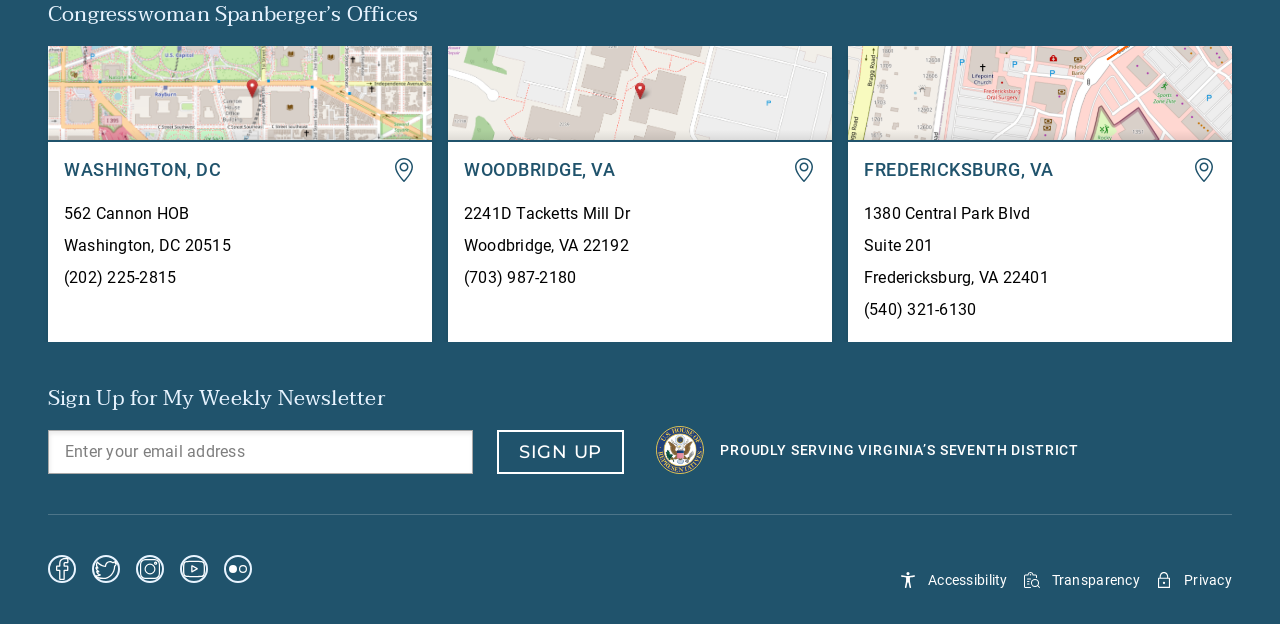Provide the bounding box coordinates of the HTML element described by the text: "name="email" placeholder="Enter your email address"".

[0.051, 0.699, 0.356, 0.75]